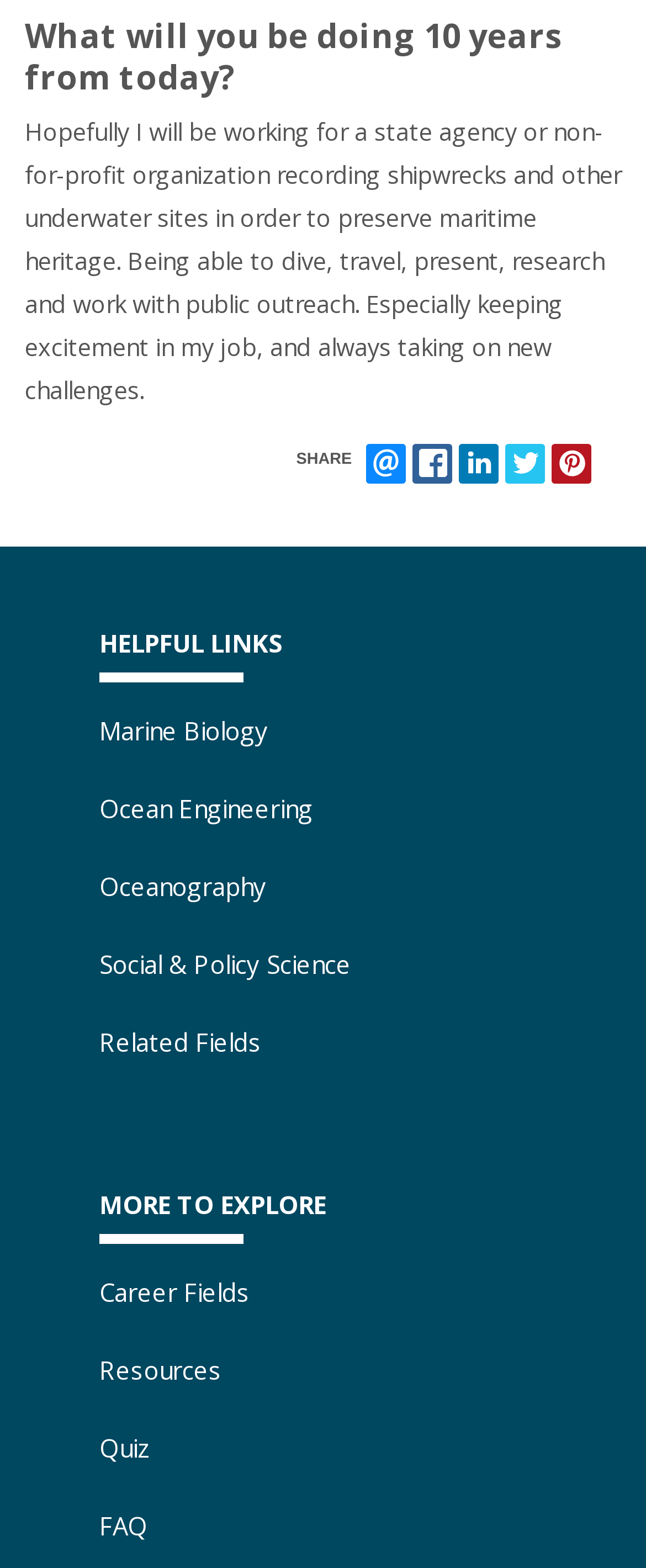What is the category of the 'Marine Biology' link?
Look at the image and answer with only one word or phrase.

HELPFUL LINKS